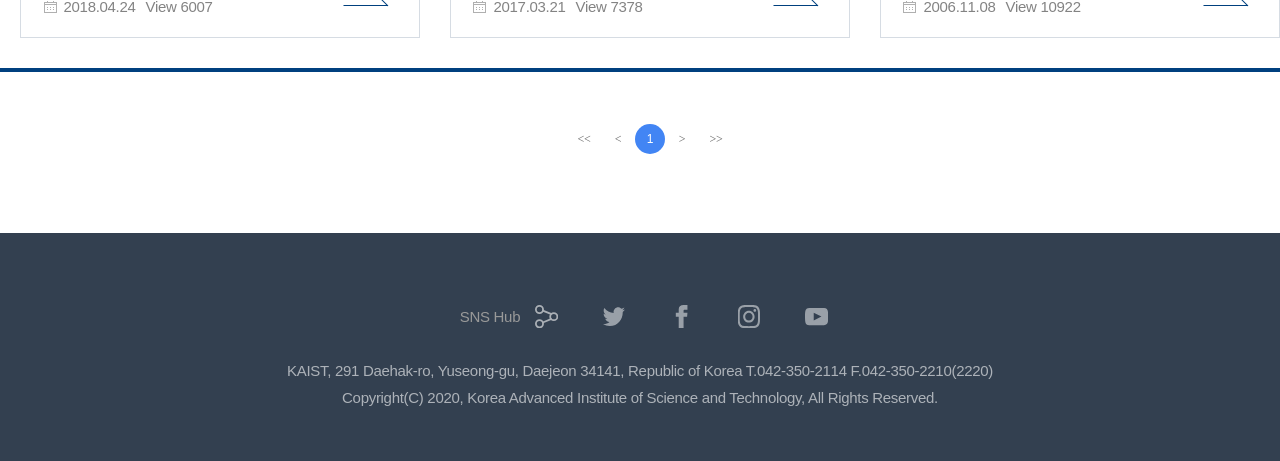Determine the bounding box coordinates of the target area to click to execute the following instruction: "go to the first page."

[0.445, 0.268, 0.468, 0.333]